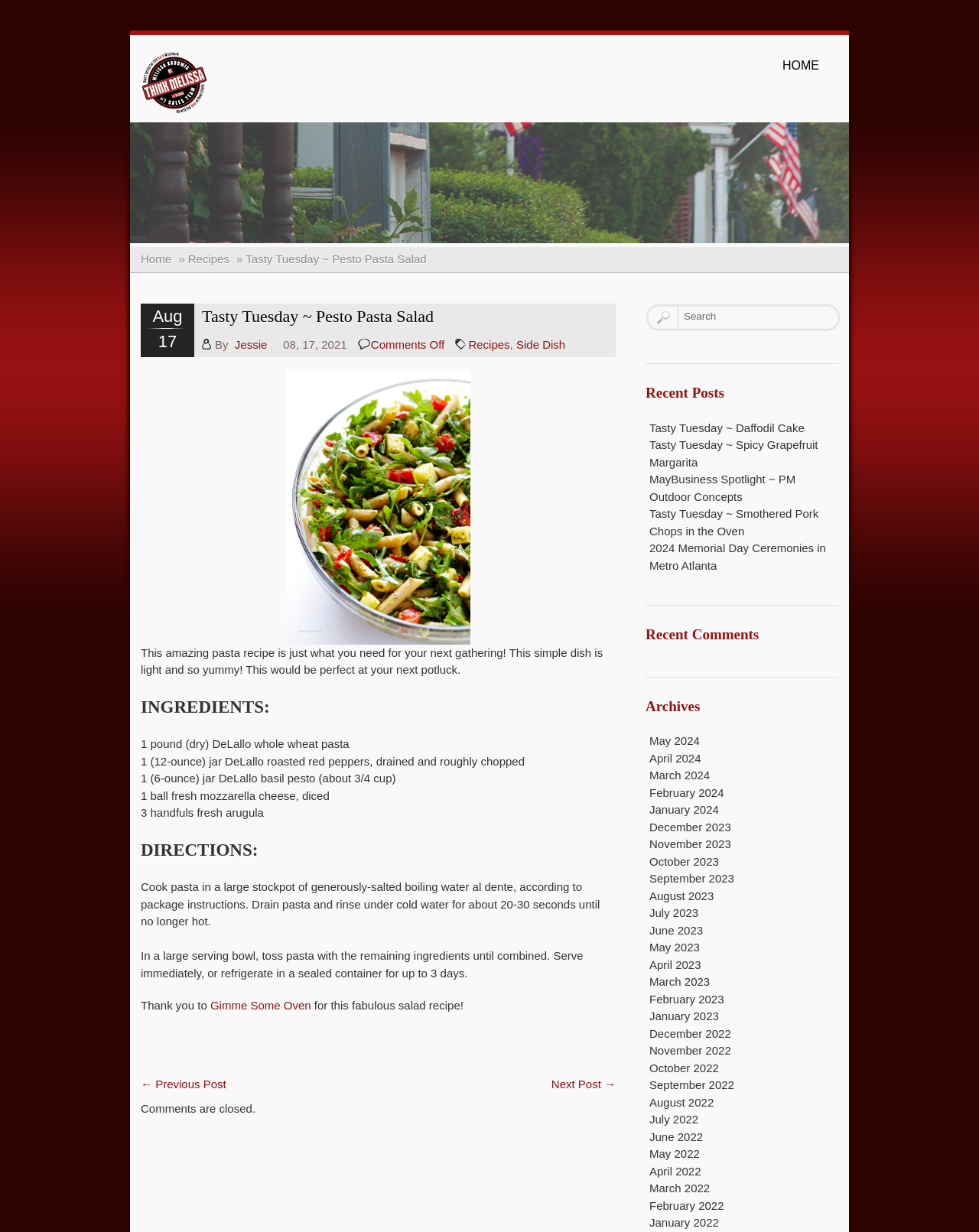Please find the bounding box coordinates of the clickable region needed to complete the following instruction: "learn about DIBEA". The bounding box coordinates must consist of four float numbers between 0 and 1, i.e., [left, top, right, bottom].

None